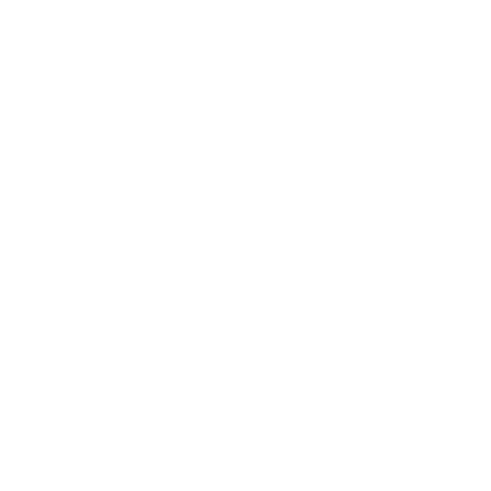What is unique about Laura Knight's style?
Provide a comprehensive and detailed answer to the question.

The caption highlights Laura Knight's unique style, which is characterized by her ability to capture the essence of her subjects, reflecting her artistic flair and craftsmanship in the intricate designs of the tankards.